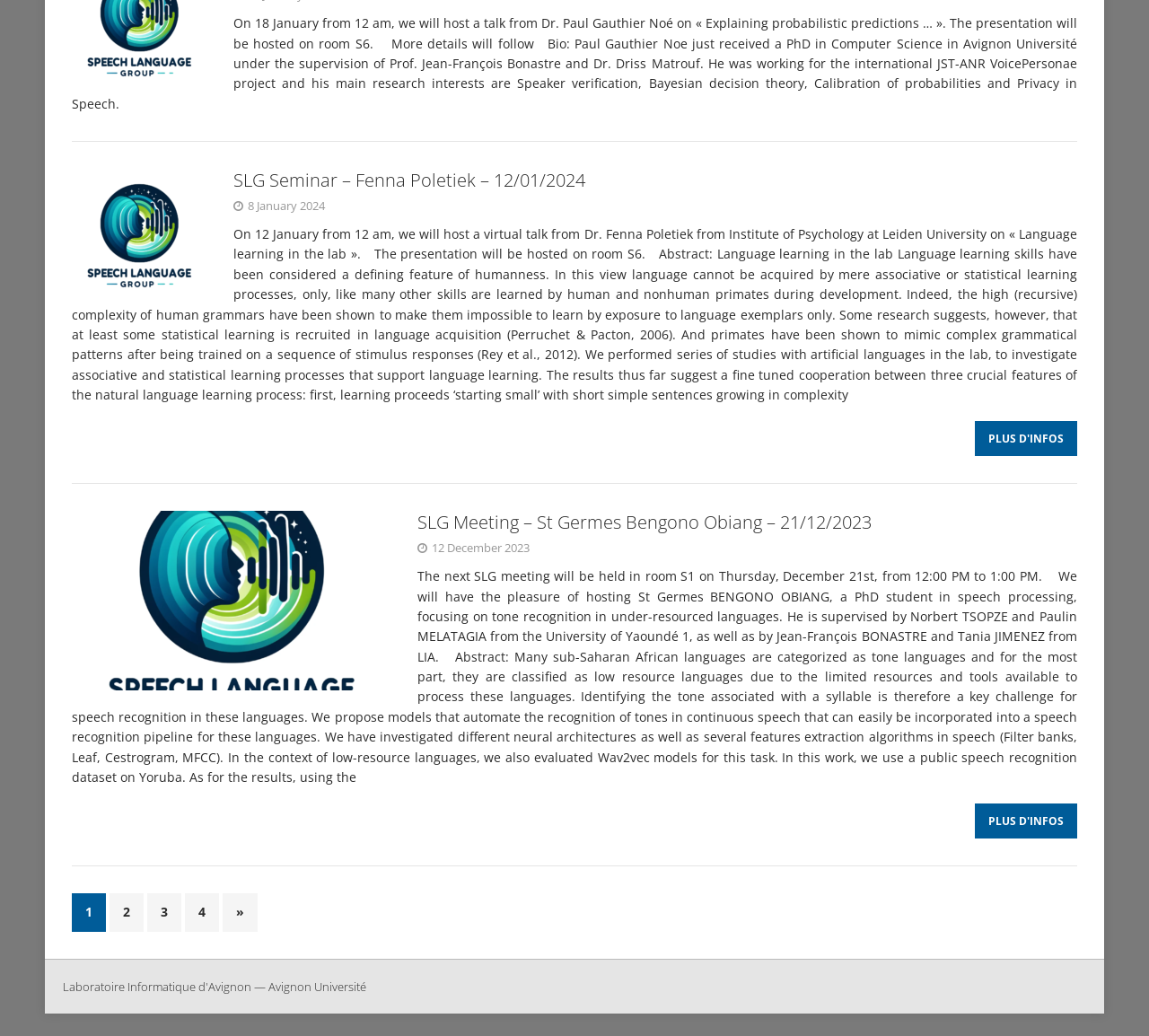Please provide the bounding box coordinates for the element that needs to be clicked to perform the following instruction: "View more information about the SLG Meeting by St Germes Bengono Obiang". The coordinates should be given as four float numbers between 0 and 1, i.e., [left, top, right, bottom].

[0.848, 0.776, 0.938, 0.81]